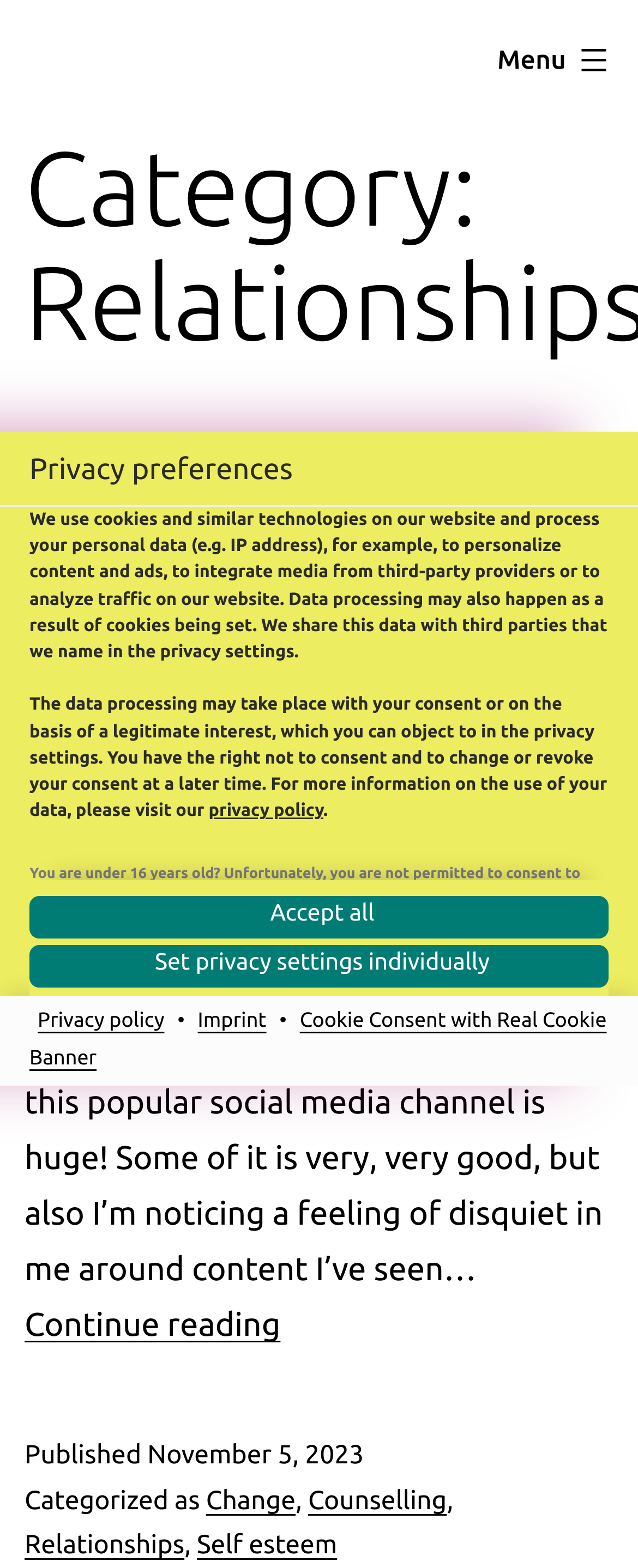Respond to the question with just a single word or phrase: 
What is the date of publication of the article 'What does good therapy look like?'?

November 5, 2023